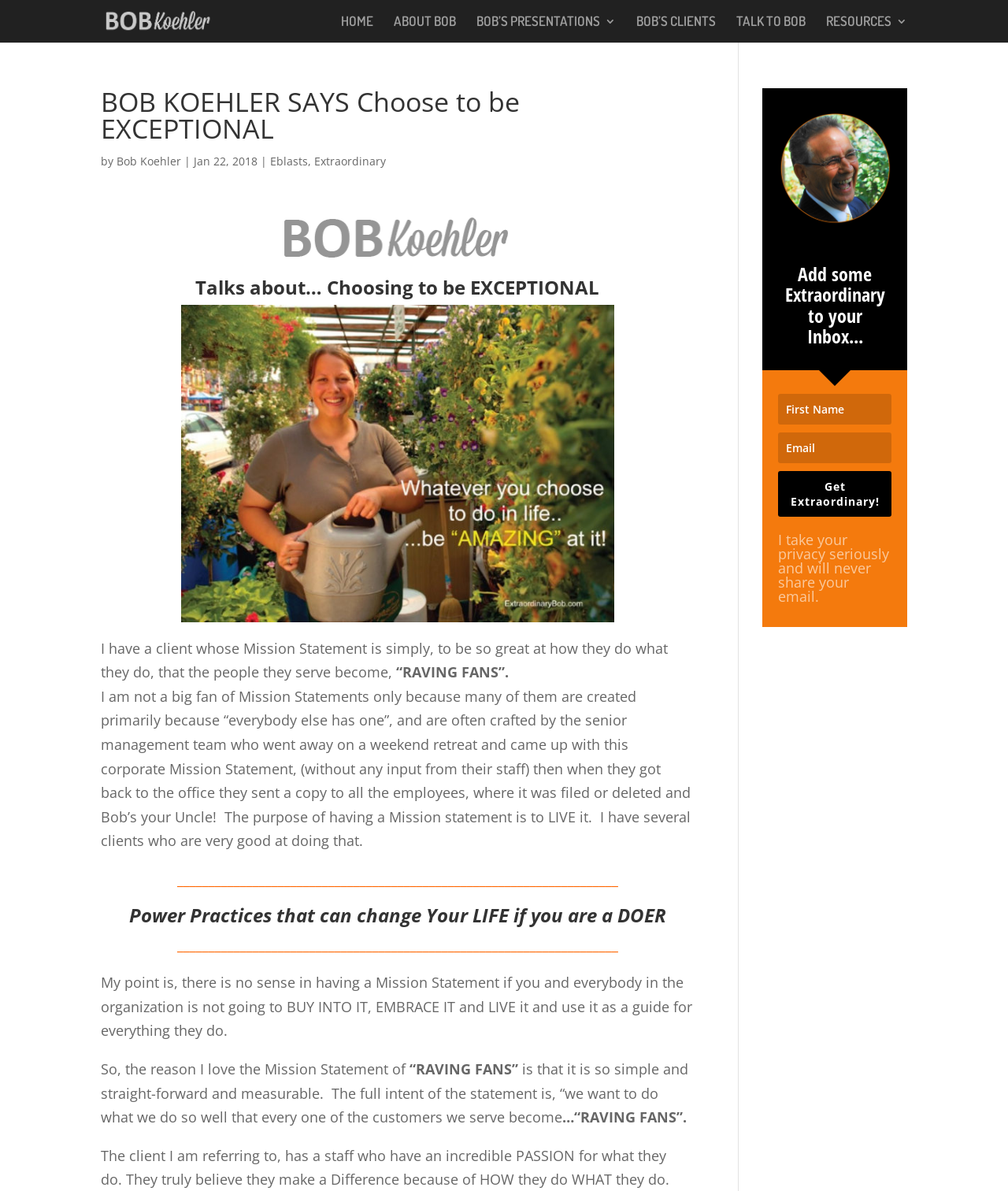What is the topic of the article?
Answer the question based on the image using a single word or a brief phrase.

Choosing to be EXCEPTIONAL